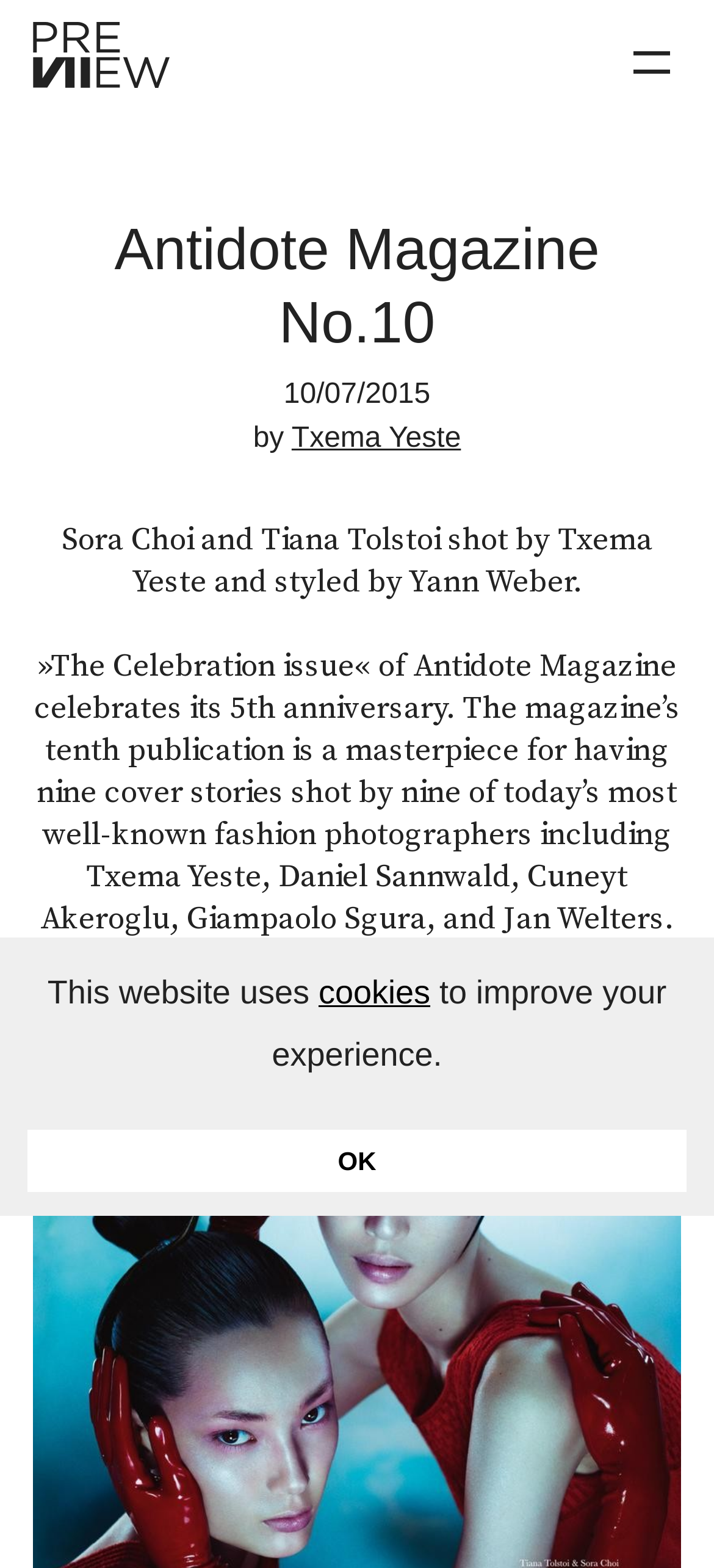Using the format (top-left x, top-left y, bottom-right x, bottom-right y), and given the element description, identify the bounding box coordinates within the screenshot: alt="Previiew Logo"

[0.046, 0.014, 0.238, 0.064]